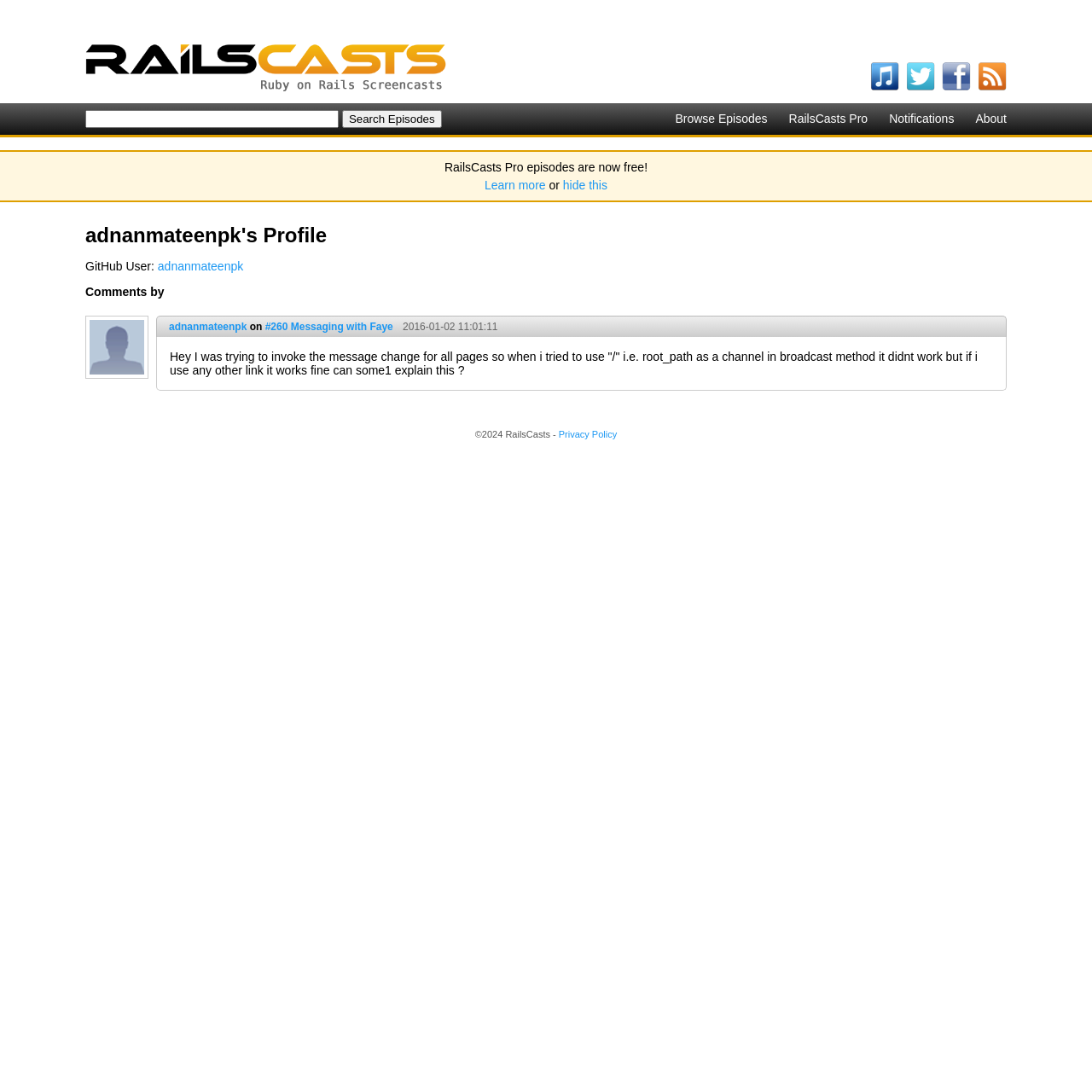Locate and provide the bounding box coordinates for the HTML element that matches this description: "value="Search Episodes"".

[0.313, 0.101, 0.404, 0.117]